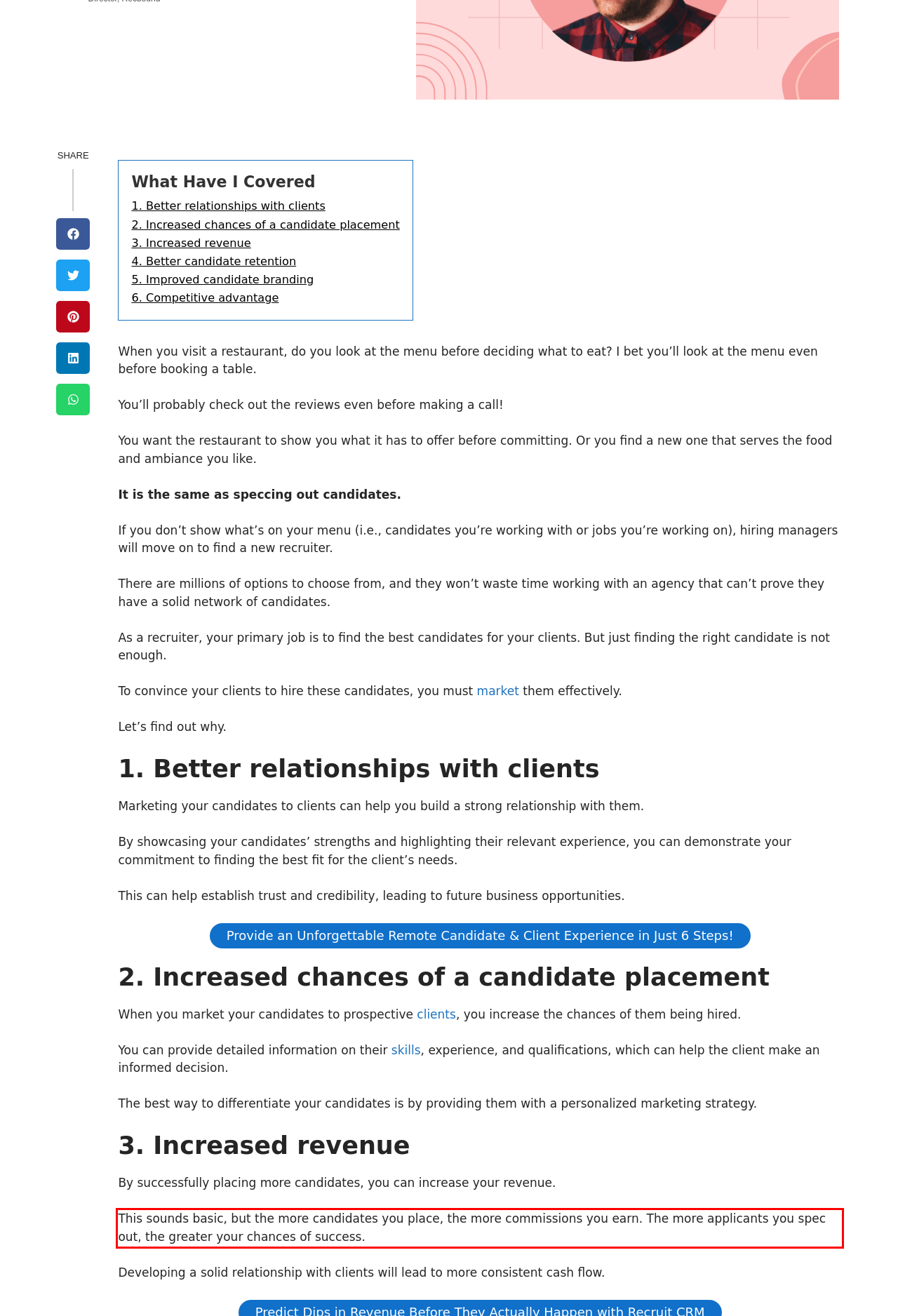Please examine the webpage screenshot and extract the text within the red bounding box using OCR.

This sounds basic, but the more candidates you place, the more commissions you earn. The more applicants you spec out, the greater your chances of success.